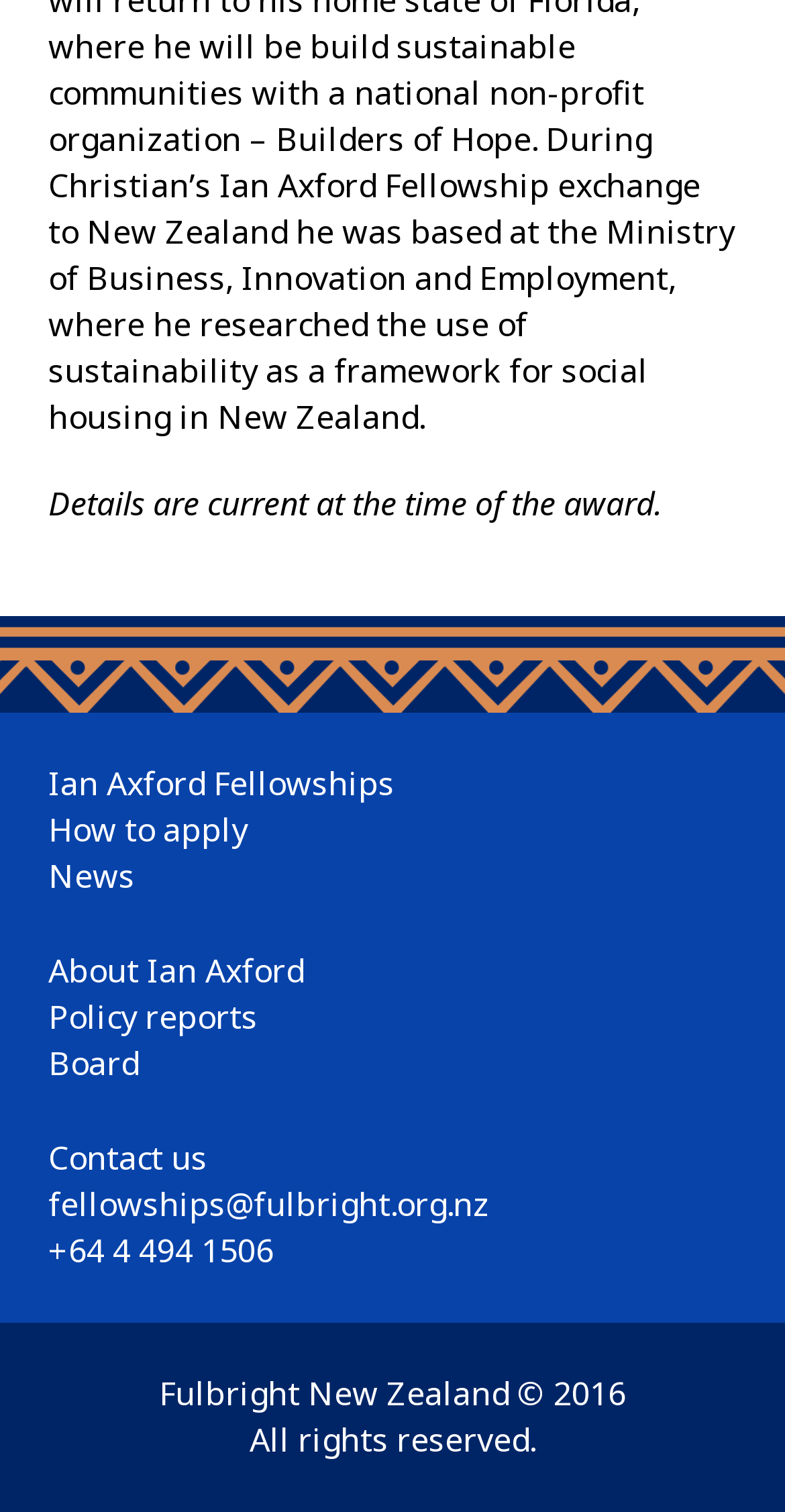Please identify the bounding box coordinates of the element's region that I should click in order to complete the following instruction: "View policy reports". The bounding box coordinates consist of four float numbers between 0 and 1, i.e., [left, top, right, bottom].

[0.062, 0.657, 0.328, 0.686]